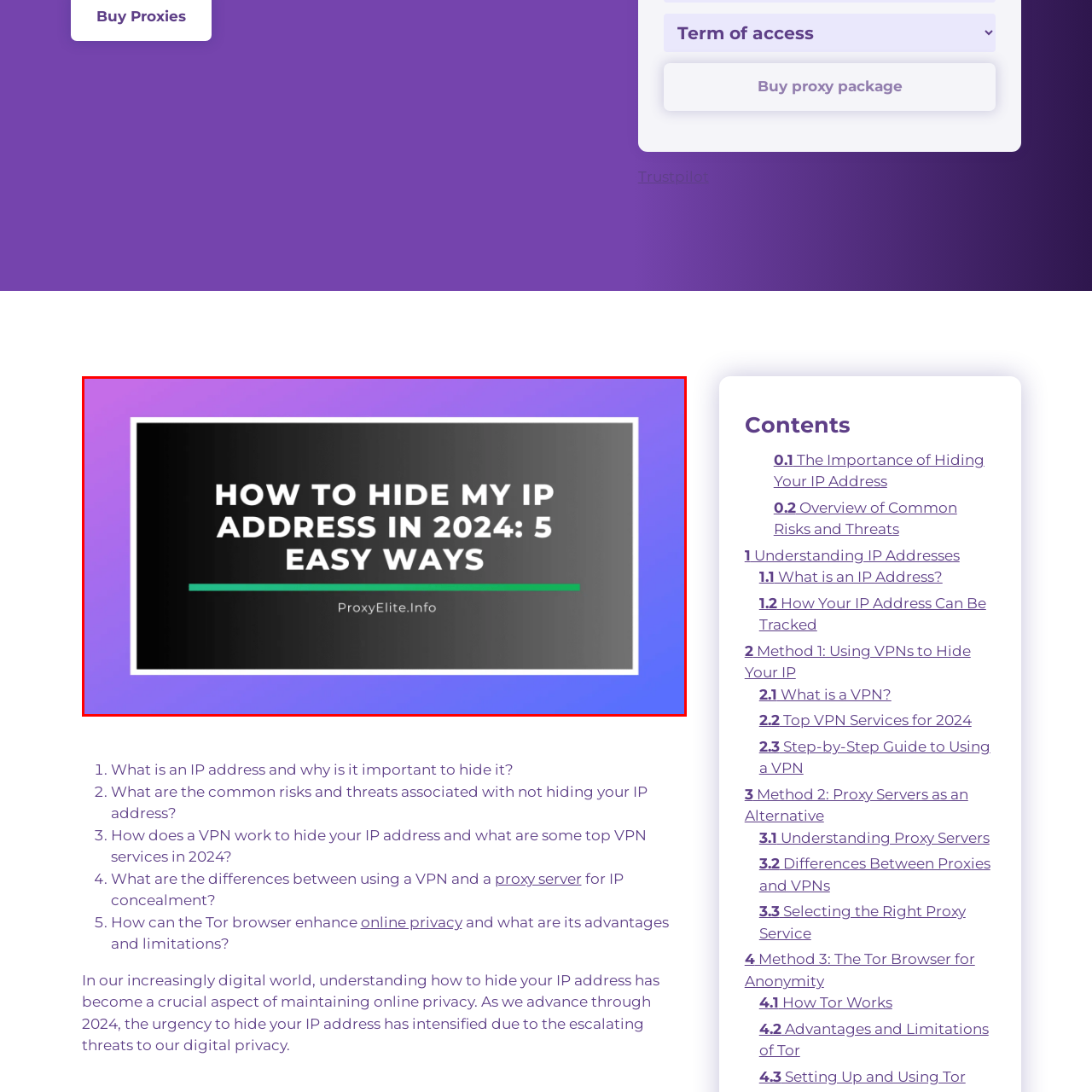Analyze the content inside the red-marked area, What is the direction of the gradient background? Answer using only one word or a concise phrase.

From purple to blue